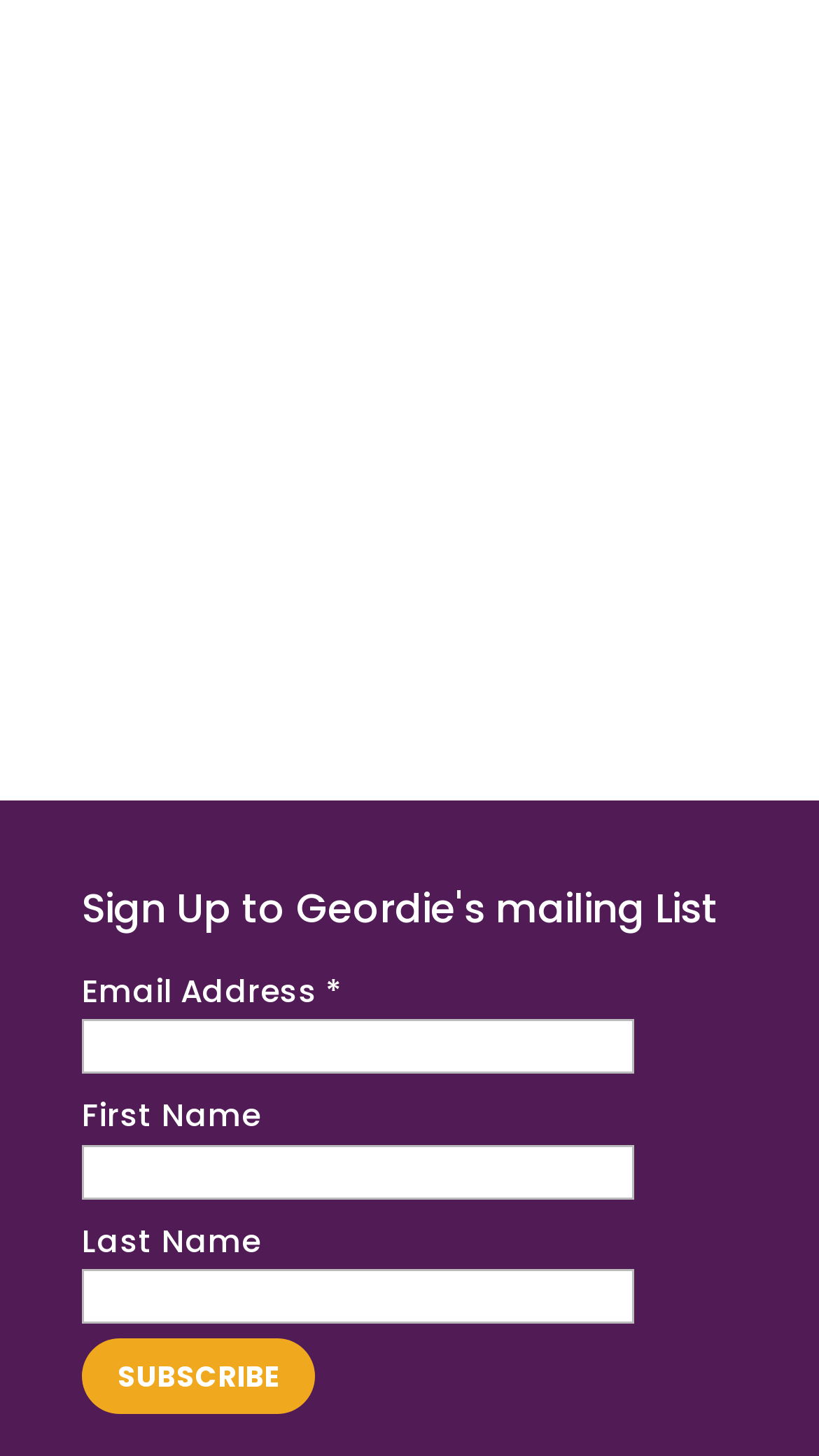For the following element description, predict the bounding box coordinates in the format (top-left x, top-left y, bottom-right x, bottom-right y). All values should be floating point numbers between 0 and 1. Description: parent_node: Last Name name="LNAME"

[0.1, 0.872, 0.774, 0.909]